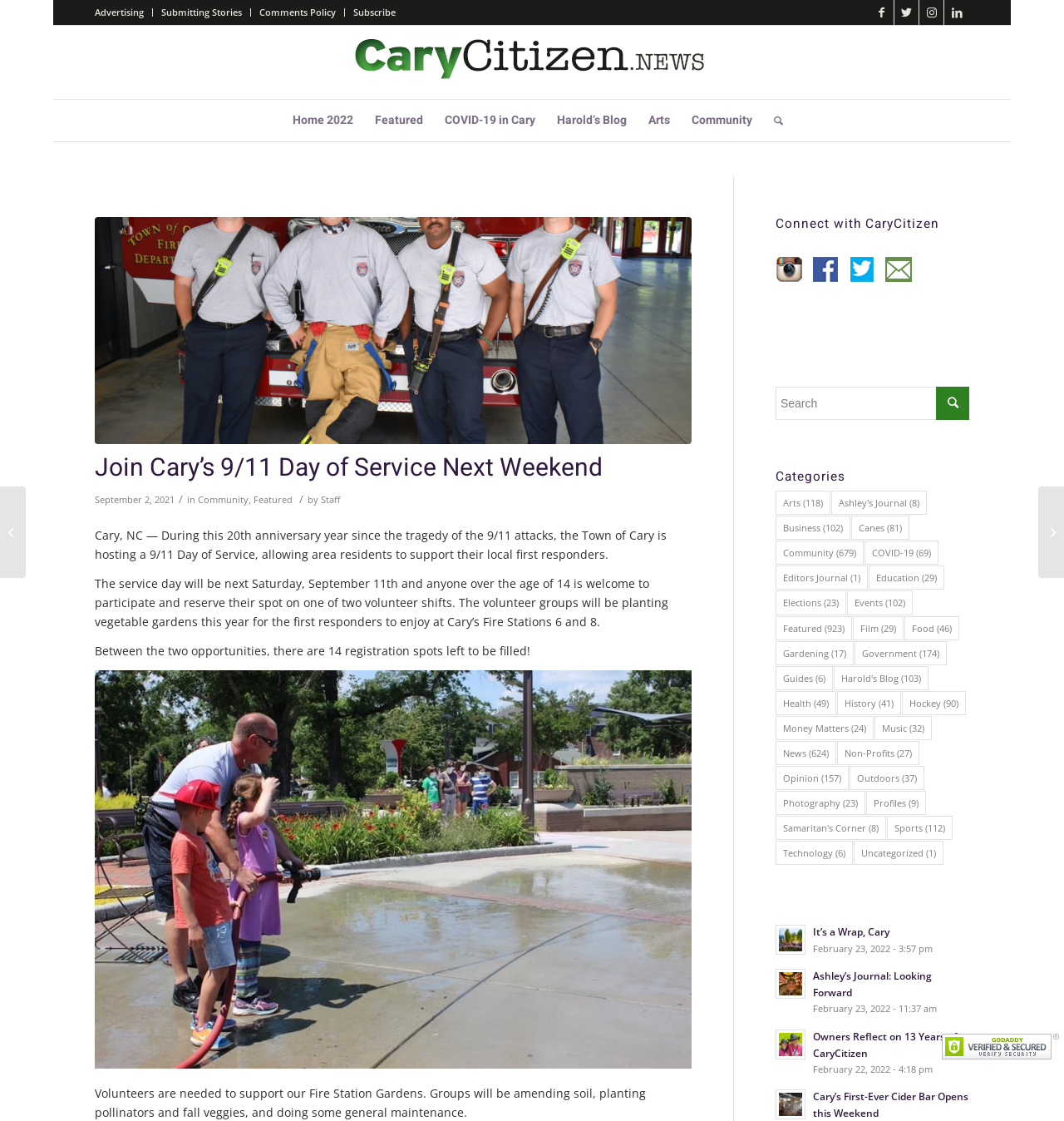Please determine the bounding box coordinates for the element that should be clicked to follow these instructions: "View Featured articles".

[0.342, 0.089, 0.407, 0.126]